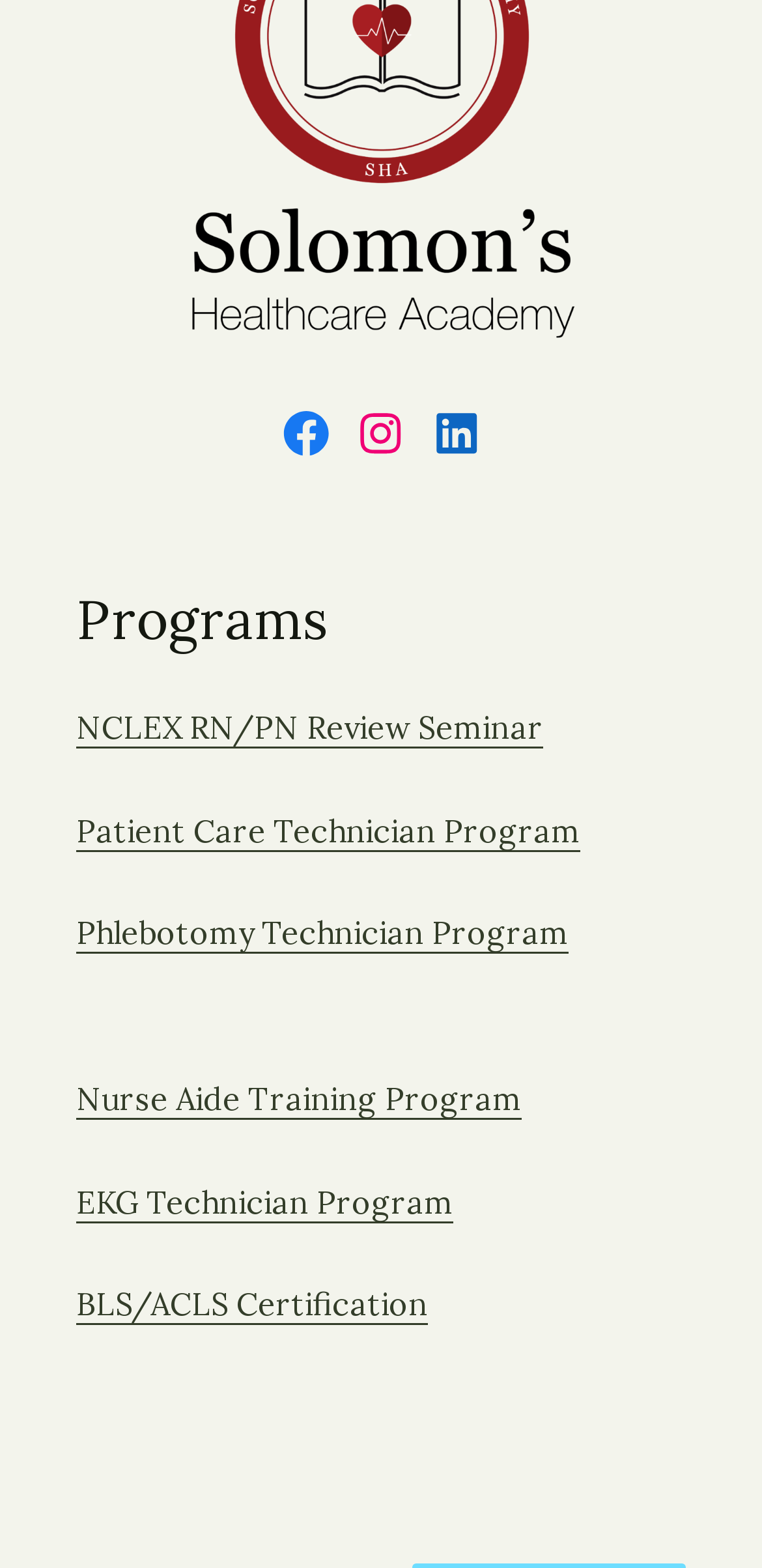Please find and report the bounding box coordinates of the element to click in order to perform the following action: "visit Facebook". The coordinates should be expressed as four float numbers between 0 and 1, in the format [left, top, right, bottom].

[0.366, 0.259, 0.437, 0.293]